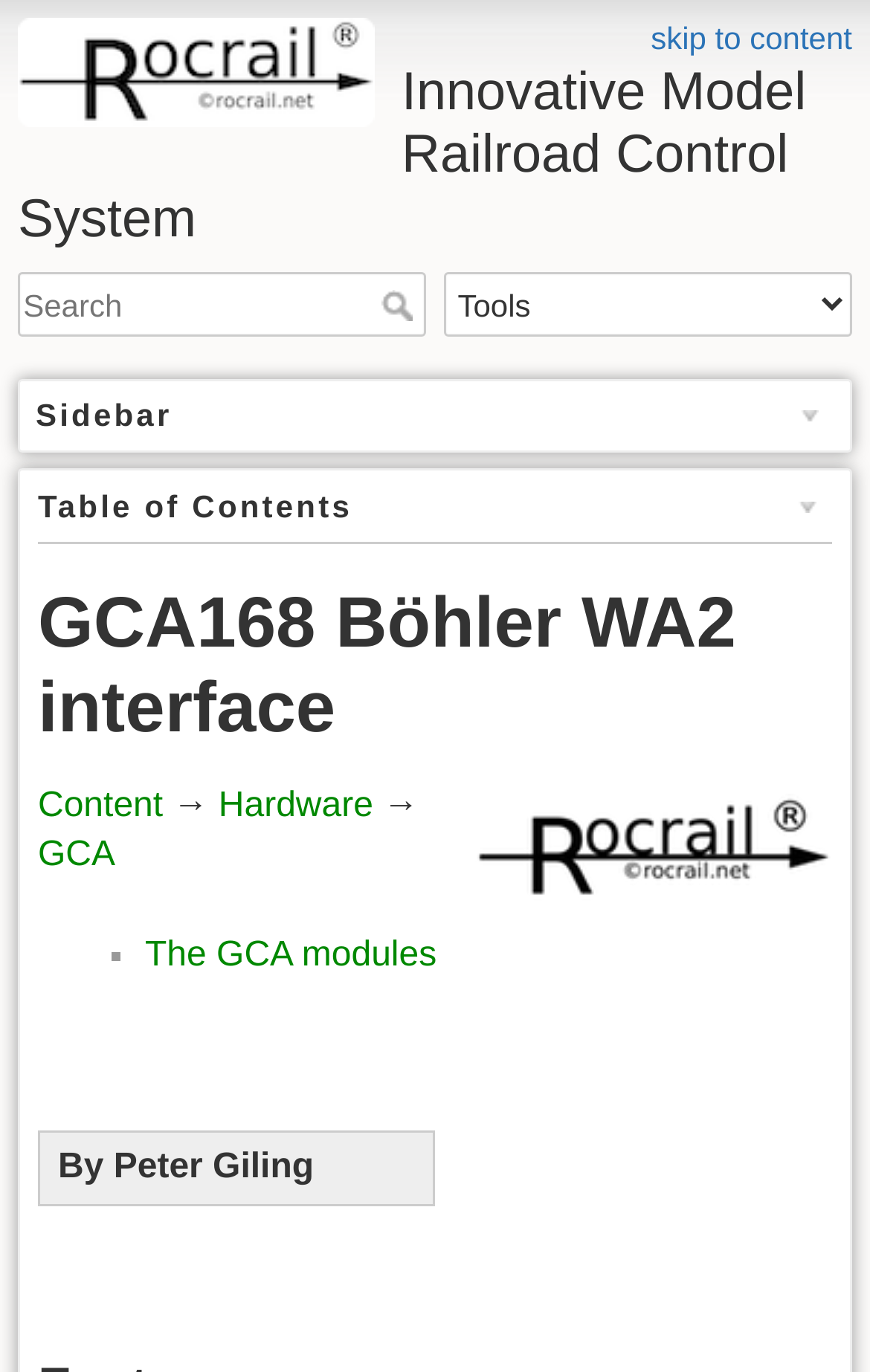Answer the question with a single word or phrase: 
What is the purpose of the 'Tools' combobox?

Select tools